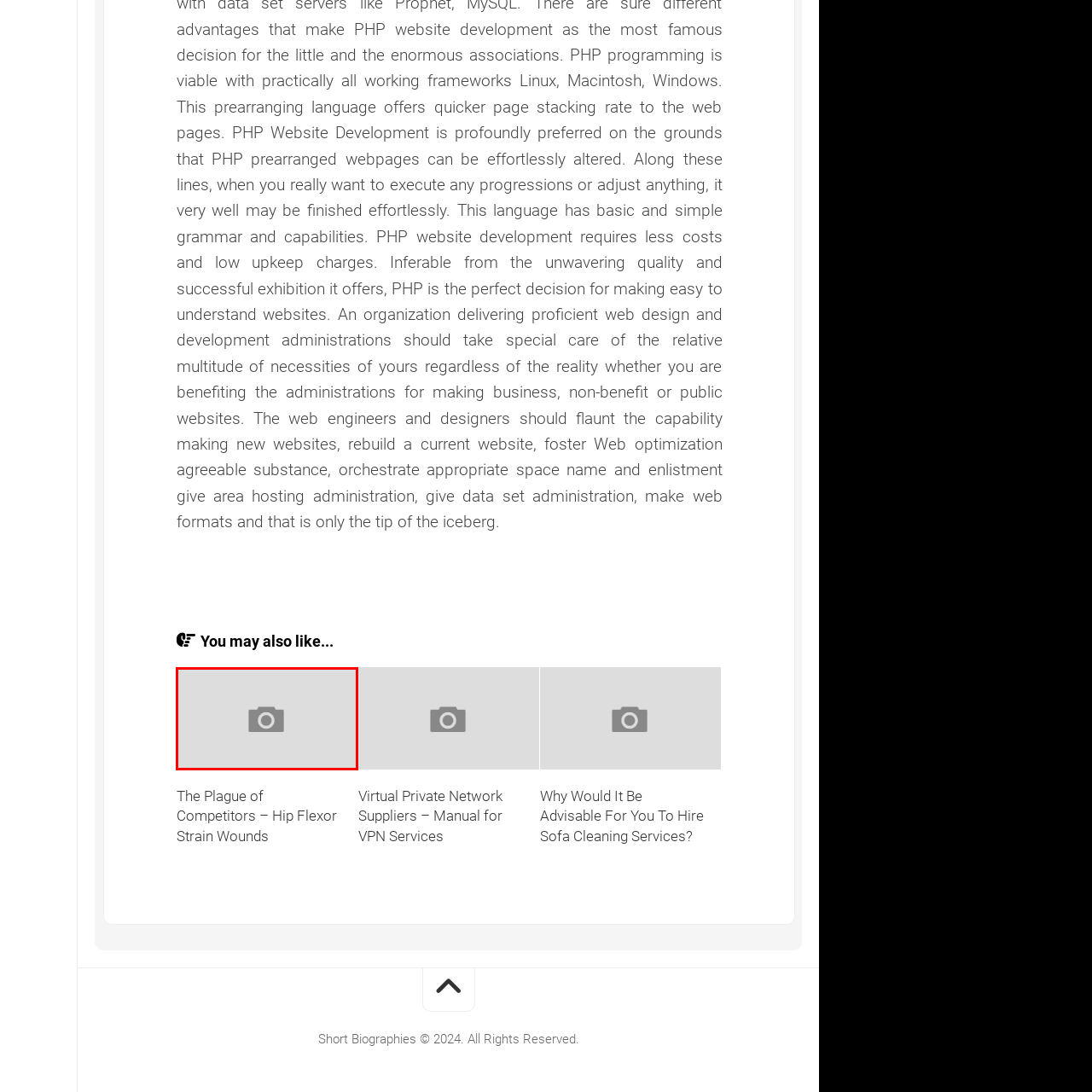View the image inside the red-bordered box and answer the given question using a single word or phrase:
What is the purpose of the image?

To enhance user engagement